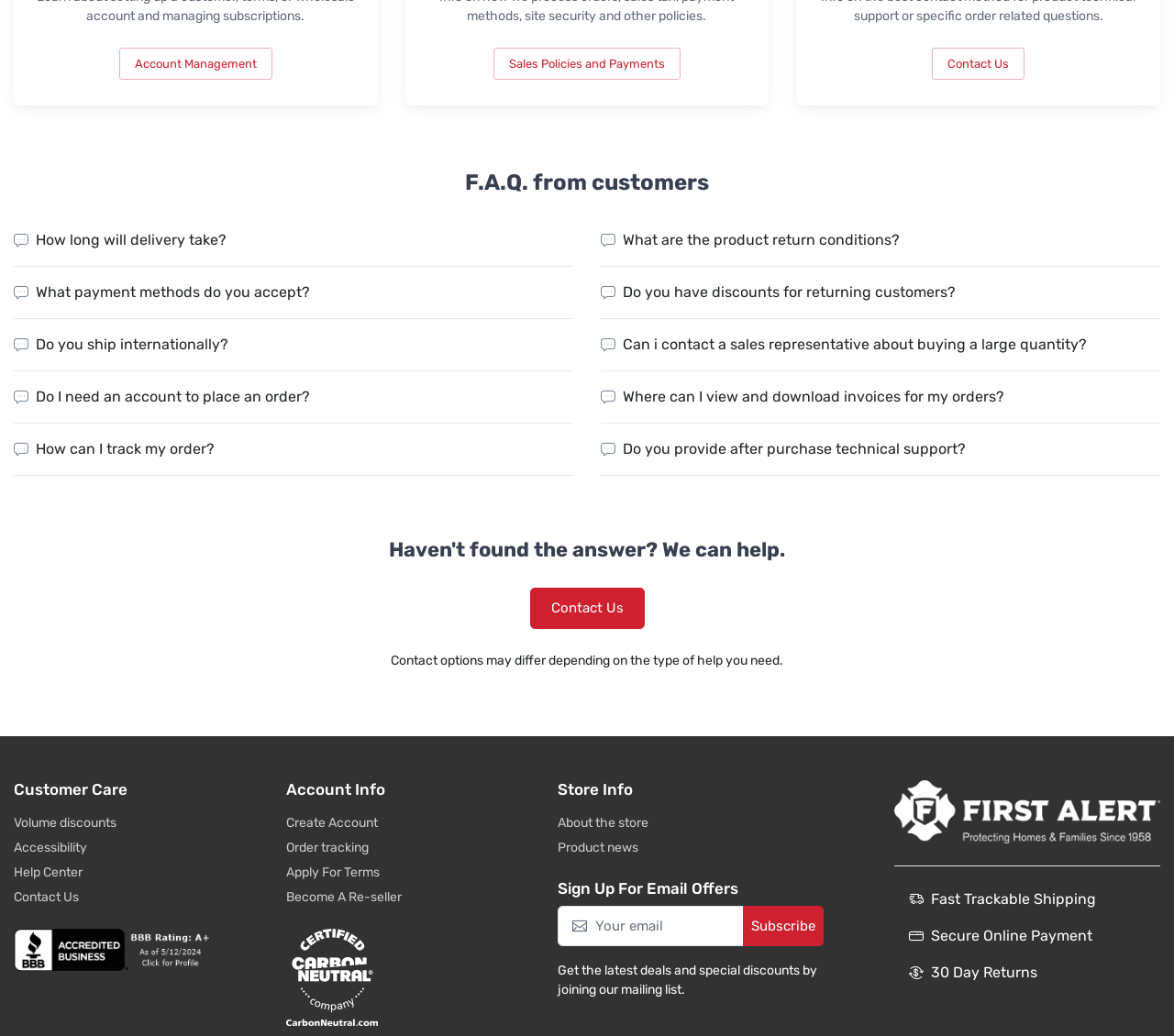What type of company is eAccess Solutions, Inc.?
Please provide a single word or phrase as the answer based on the screenshot.

BBB Business Review